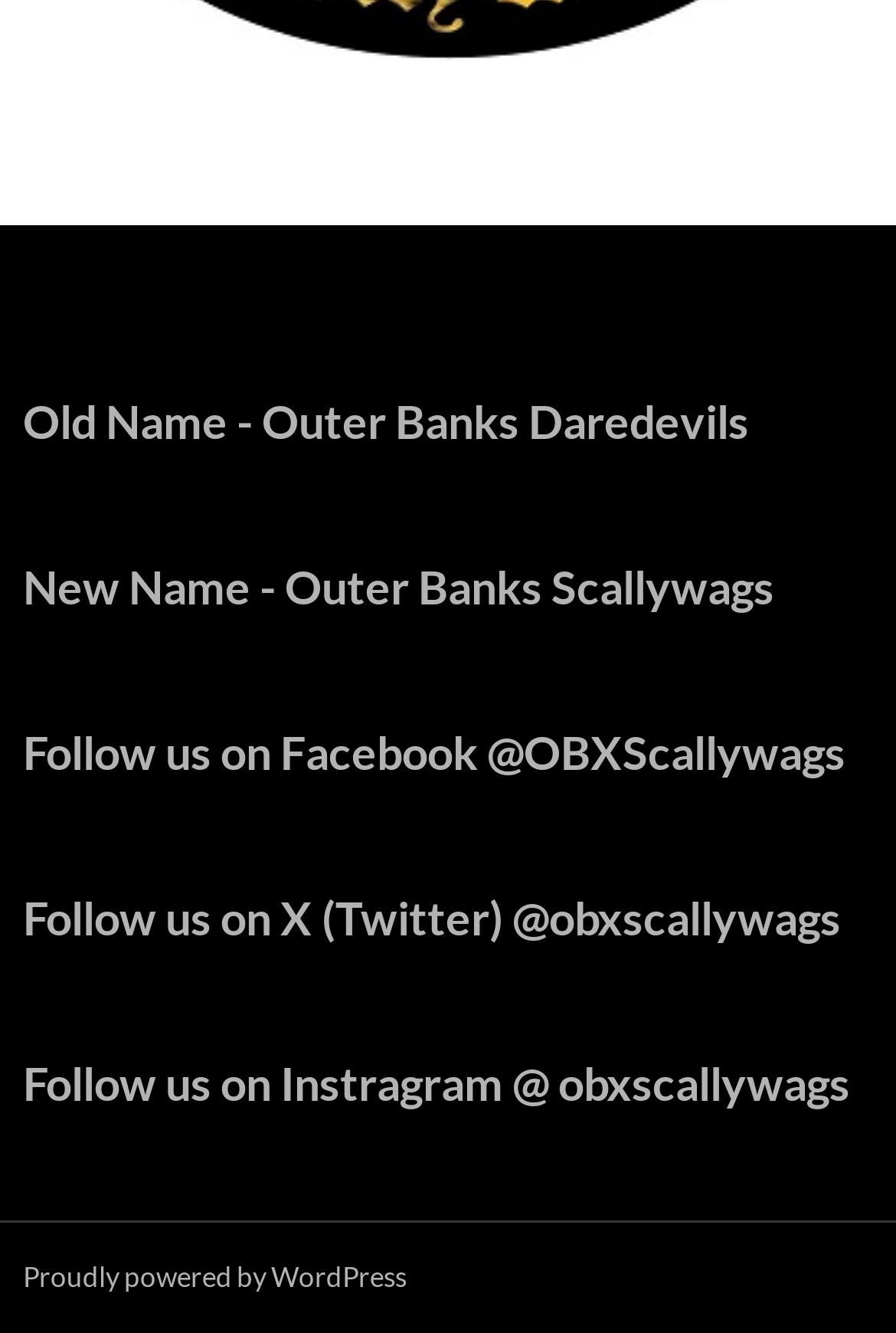Locate the UI element described as follows: "Proudly powered by WordPress". Return the bounding box coordinates as four float numbers between 0 and 1 in the order [left, top, right, bottom].

[0.026, 0.945, 0.454, 0.971]